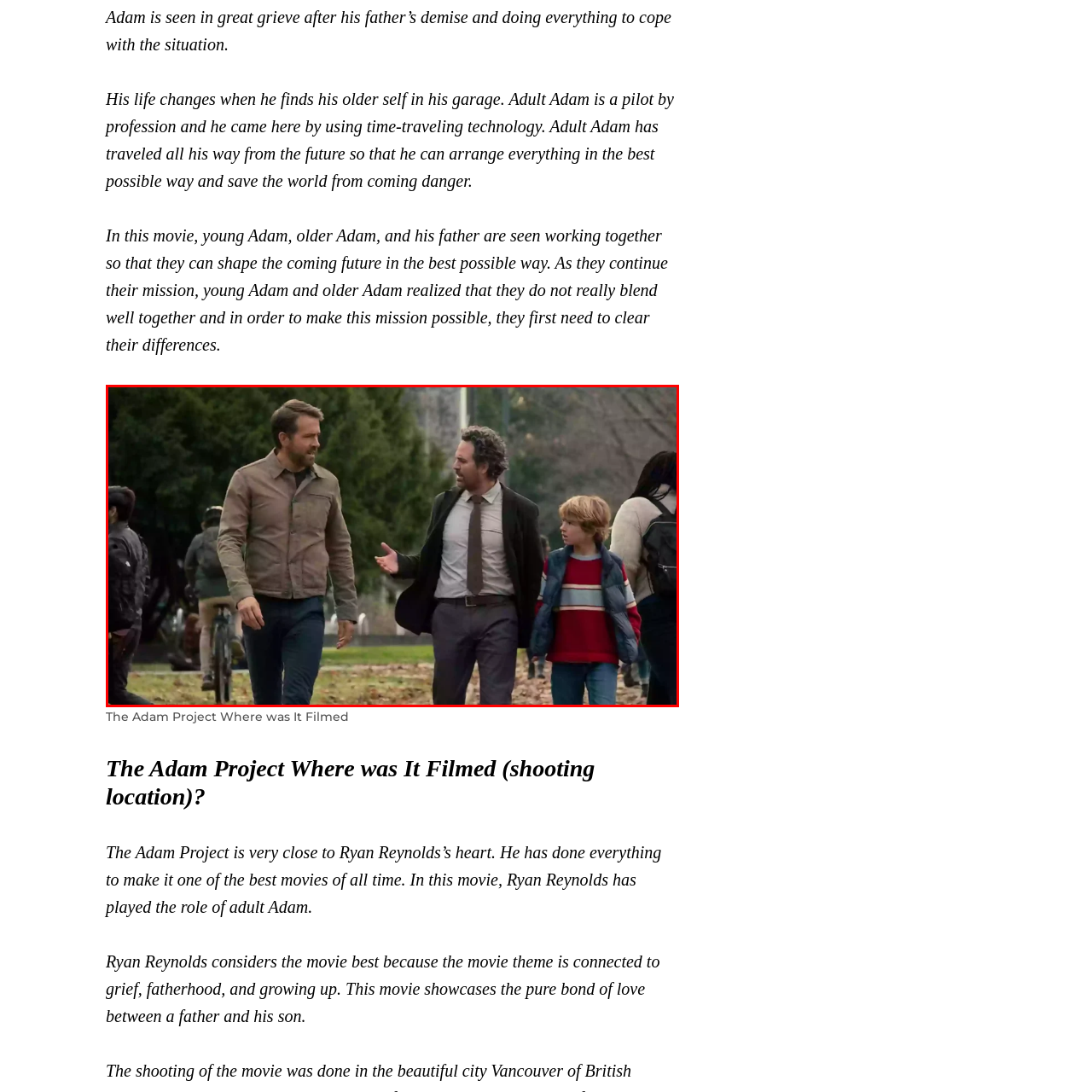Explain in detail what is happening in the image that is surrounded by the red box.

In this scene from "The Adam Project," Ryan Reynolds, portraying the adult Adam, walks alongside a younger version of himself and a supporting character, played by Mark Ruffalo. The trio is seen engaged in a conversation, likely discussing their mission to alter the future. Set against a backdrop of trees and a park, this moment highlights the film's themes of family, cooperation, and the complexities of time travel. The adult Adam brings wisdom and experience to the dialogue, while the younger Adam embodies the innocence and challenges of youth. The contrast between the characters showcases the film's exploration of growth and the bonds that shape one's identity.